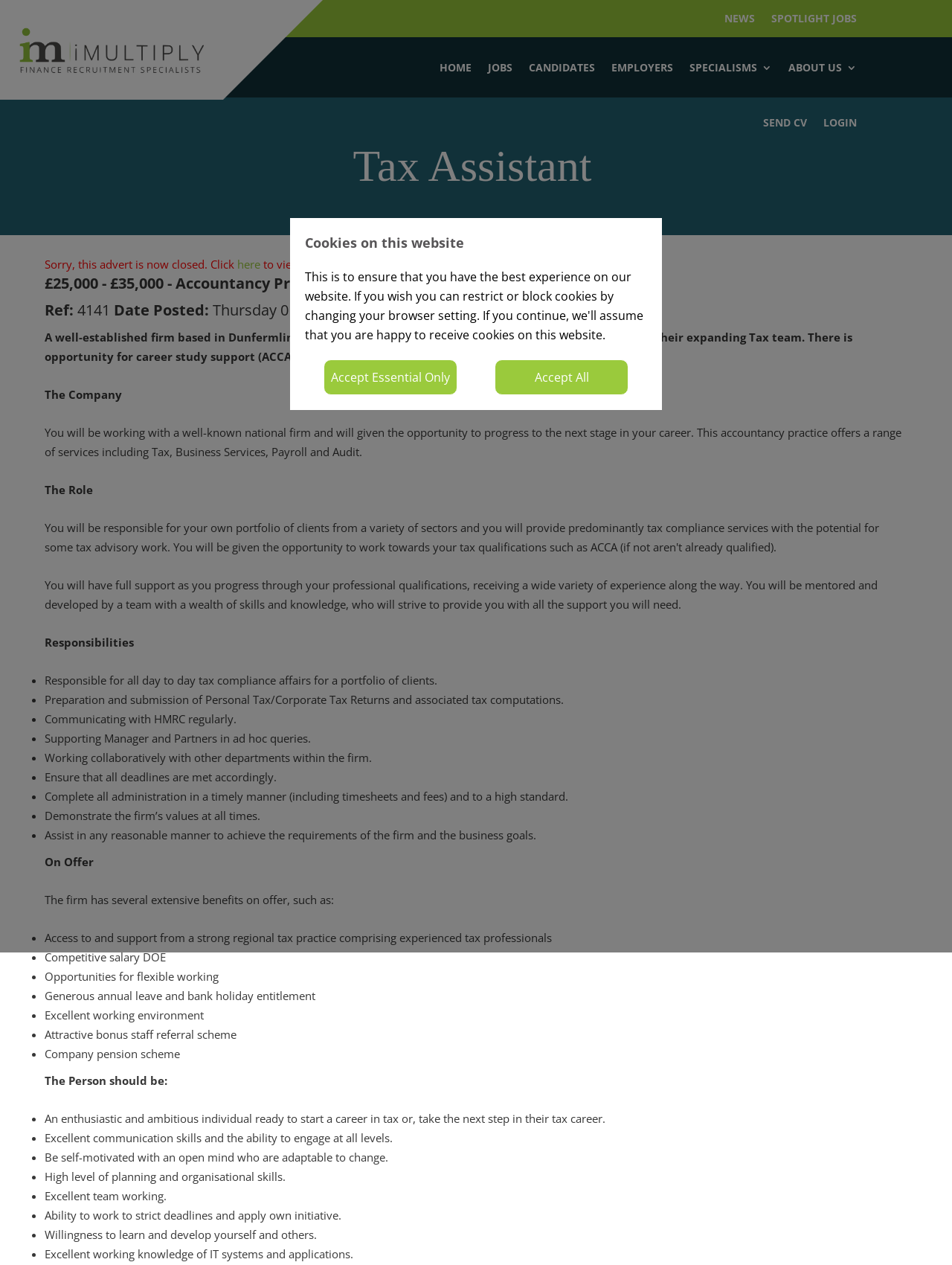What is the opportunity for career study support?
Use the information from the screenshot to give a comprehensive response to the question.

The opportunity for career study support is mentioned in the job description, where it is stated that there is 'opportunity for career study support (ACCA)'.